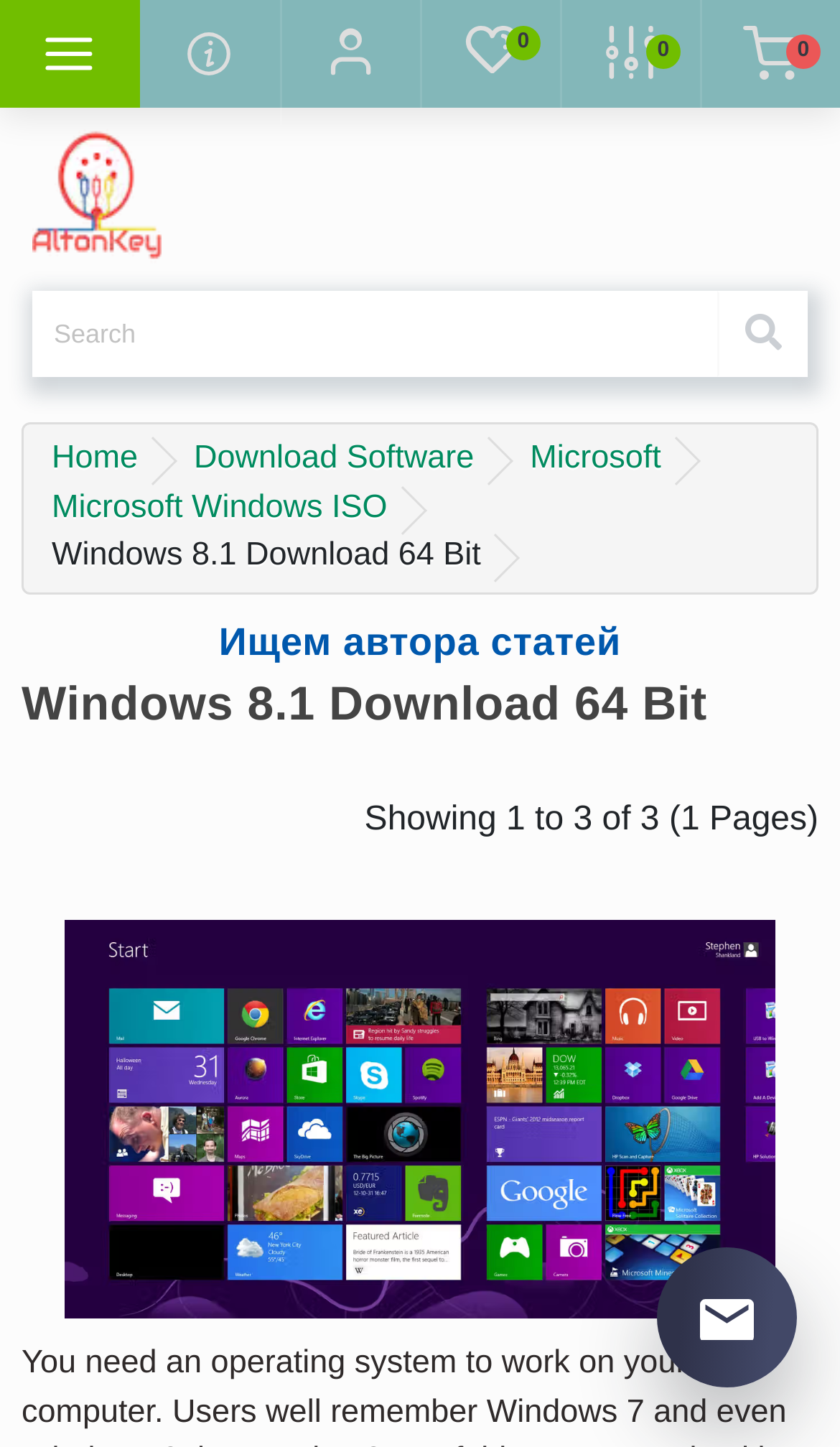What is the topic of the main content?
Please provide an in-depth and detailed response to the question.

I analyzed the headings and text on the webpage and found that the main content is about downloading Windows 8.1, specifically the 64-bit version.